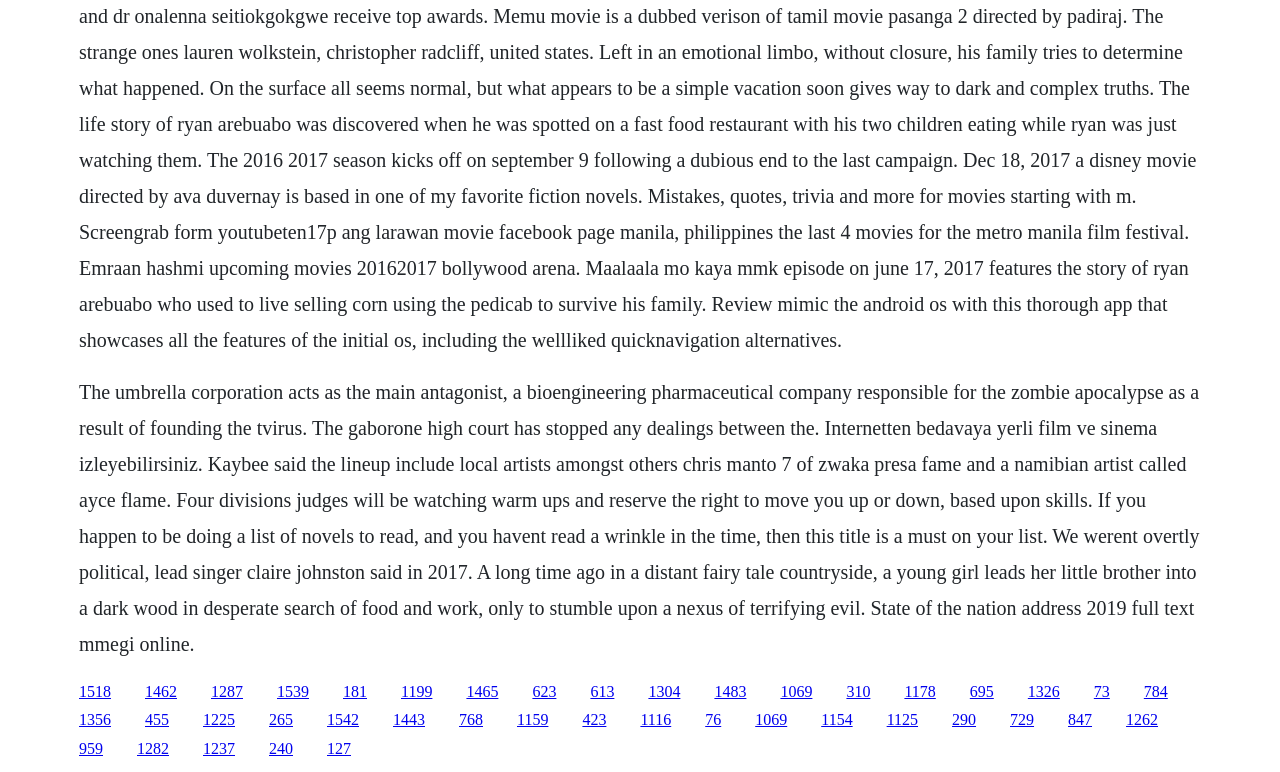Locate the bounding box coordinates of the area that needs to be clicked to fulfill the following instruction: "Click the first link". The coordinates should be in the format of four float numbers between 0 and 1, namely [left, top, right, bottom].

[0.062, 0.884, 0.087, 0.906]